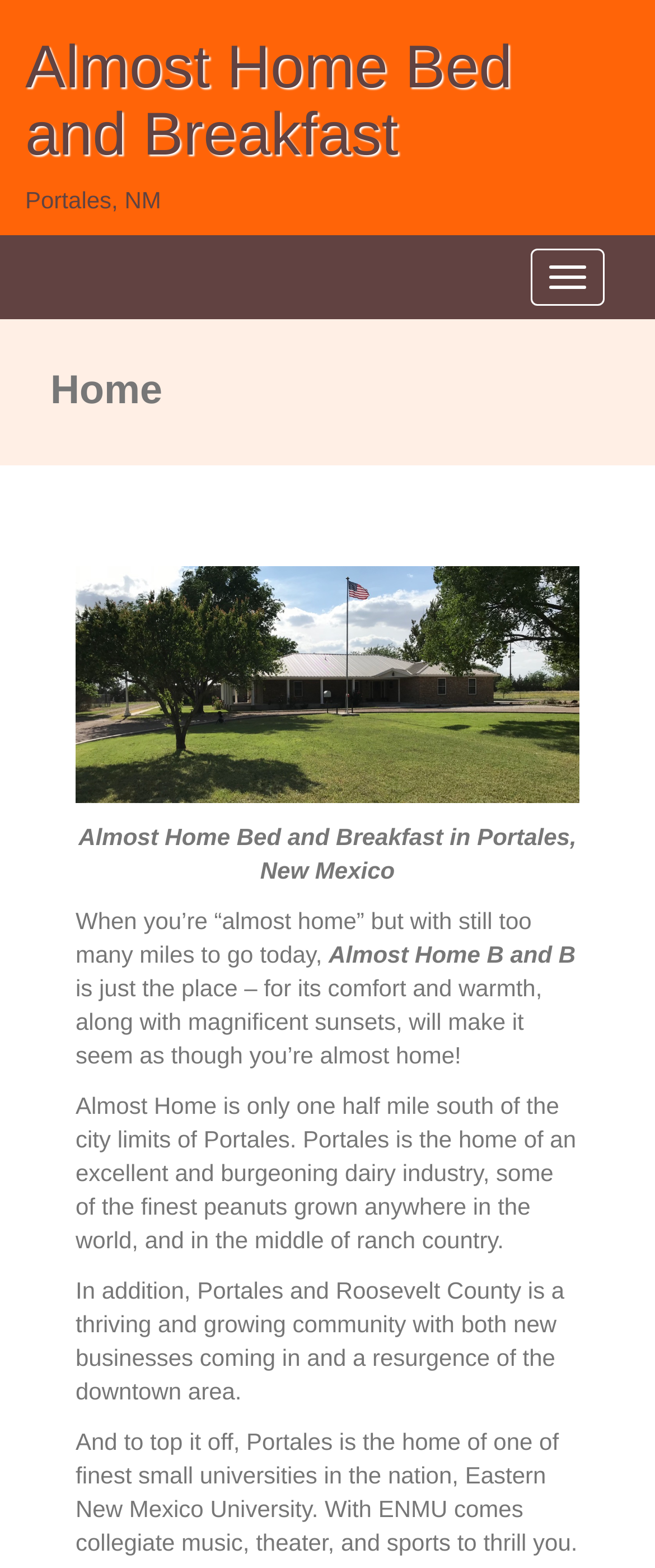What is the distance of the bed and breakfast from the city limits?
Please provide a comprehensive answer to the question based on the webpage screenshot.

The distance of the bed and breakfast from the city limits can be found in the StaticText element 'Almost Home is only one half mile south of the city limits of Portales'.